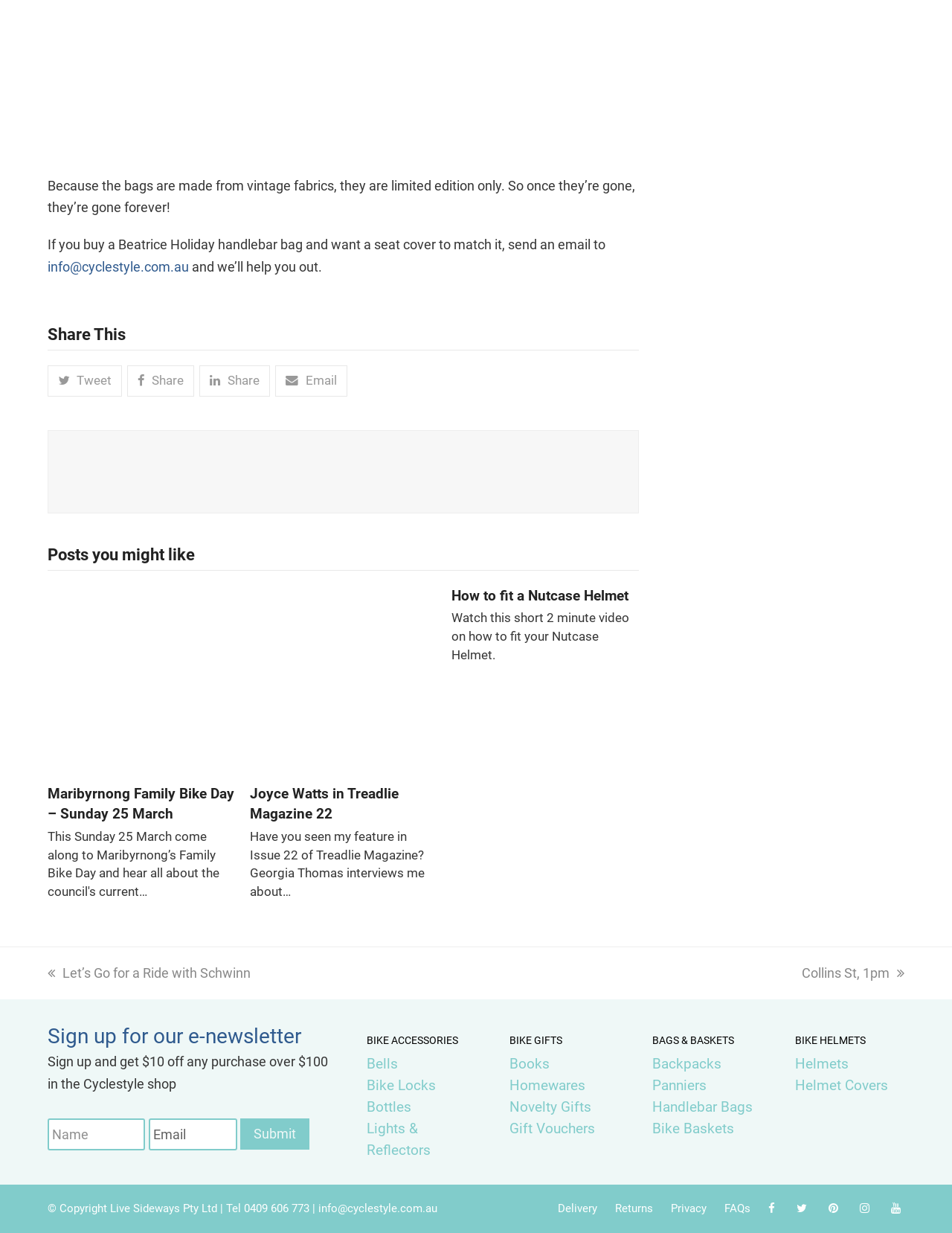What types of bike accessories are available on the website?
Please provide a comprehensive and detailed answer to the question.

The website has a section dedicated to bike accessories, which includes links to Bells, Bike Locks, Bottles, Lights & Reflectors. This suggests that the website offers a range of bike accessories for customers to purchase.